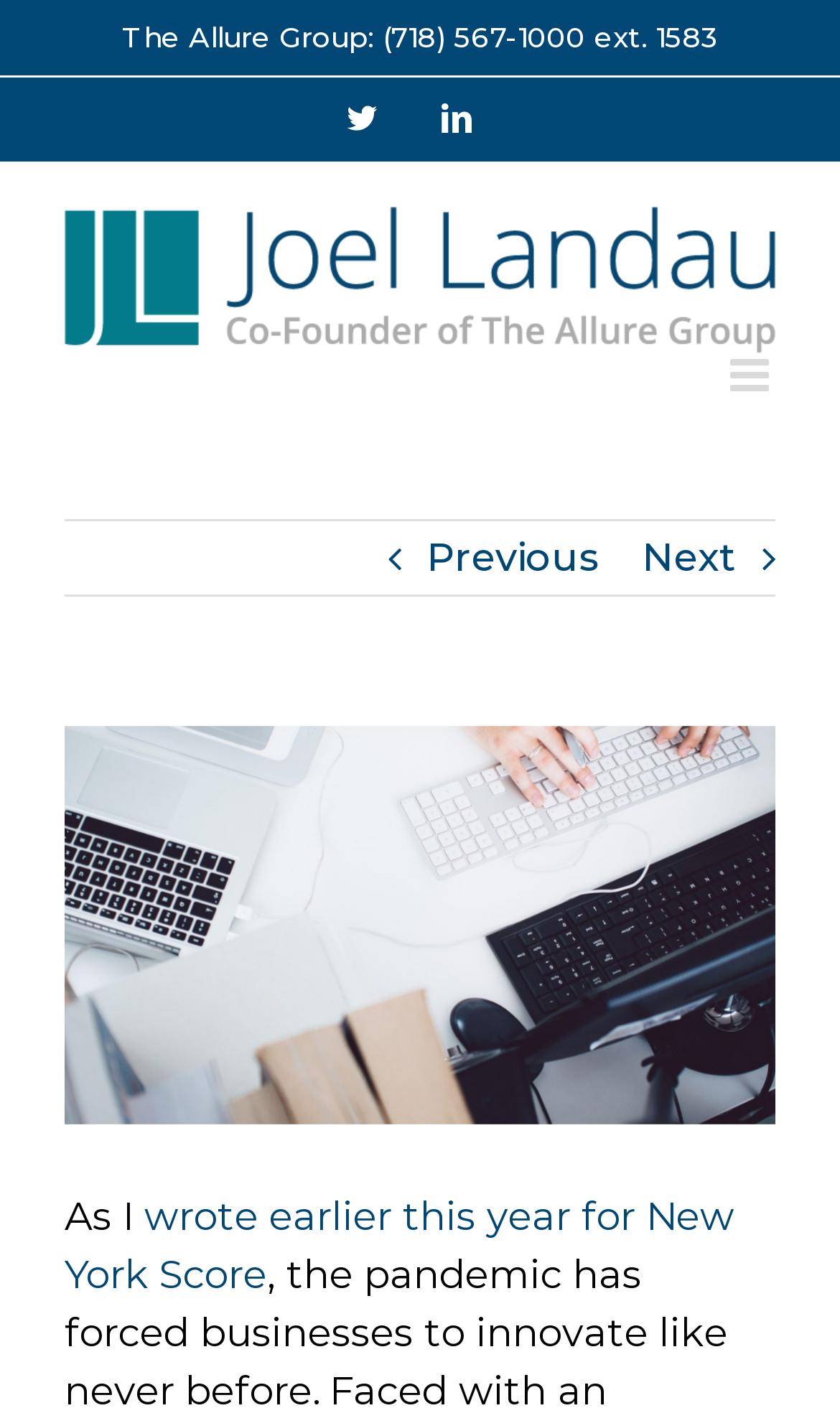Please find the bounding box coordinates of the element that must be clicked to perform the given instruction: "Read the next article". The coordinates should be four float numbers from 0 to 1, i.e., [left, top, right, bottom].

[0.764, 0.37, 0.877, 0.422]